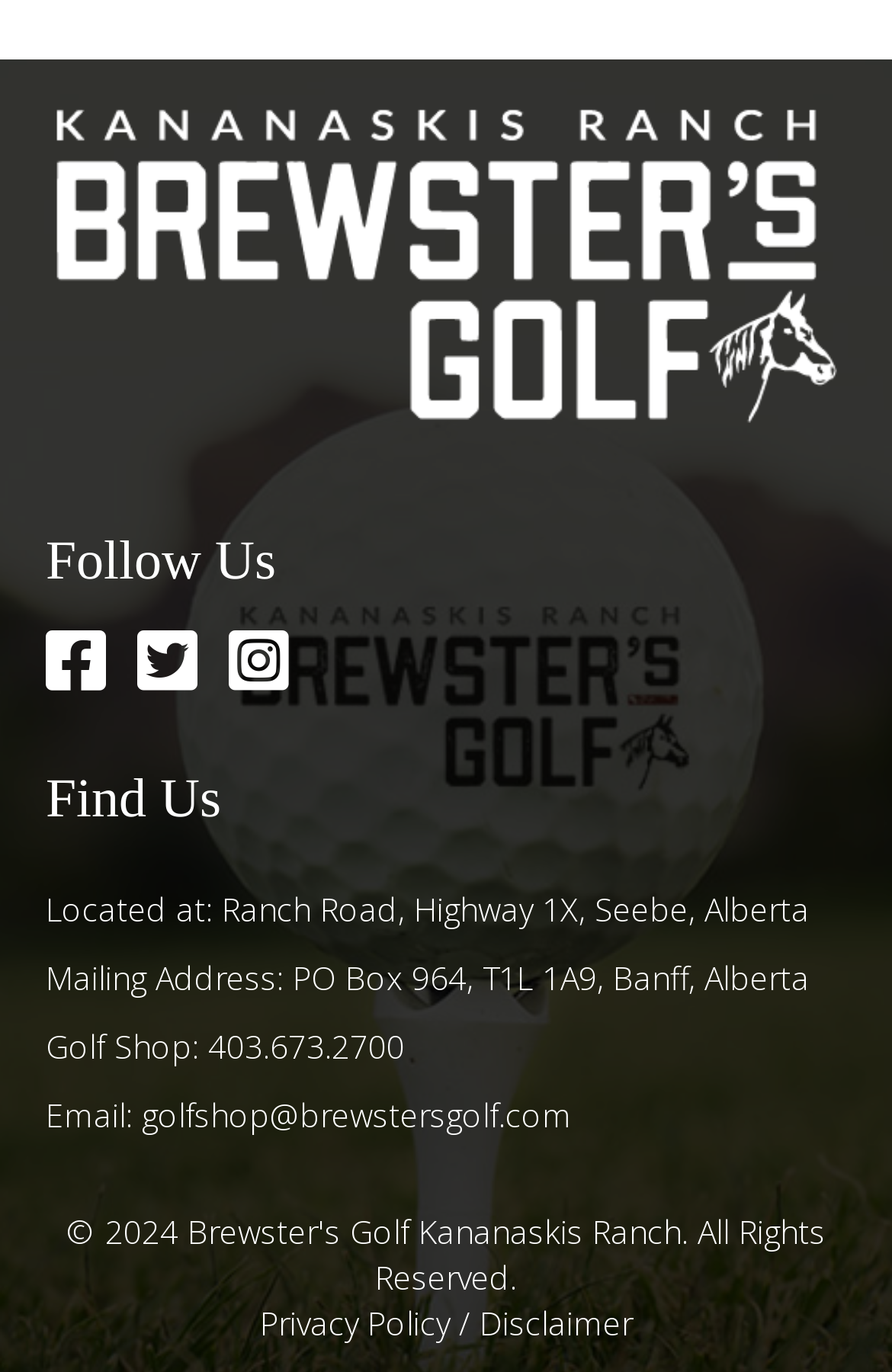Please give a succinct answer using a single word or phrase:
What is the location of the golf course?

Ranch Road, Highway 1X, Seebe, Alberta